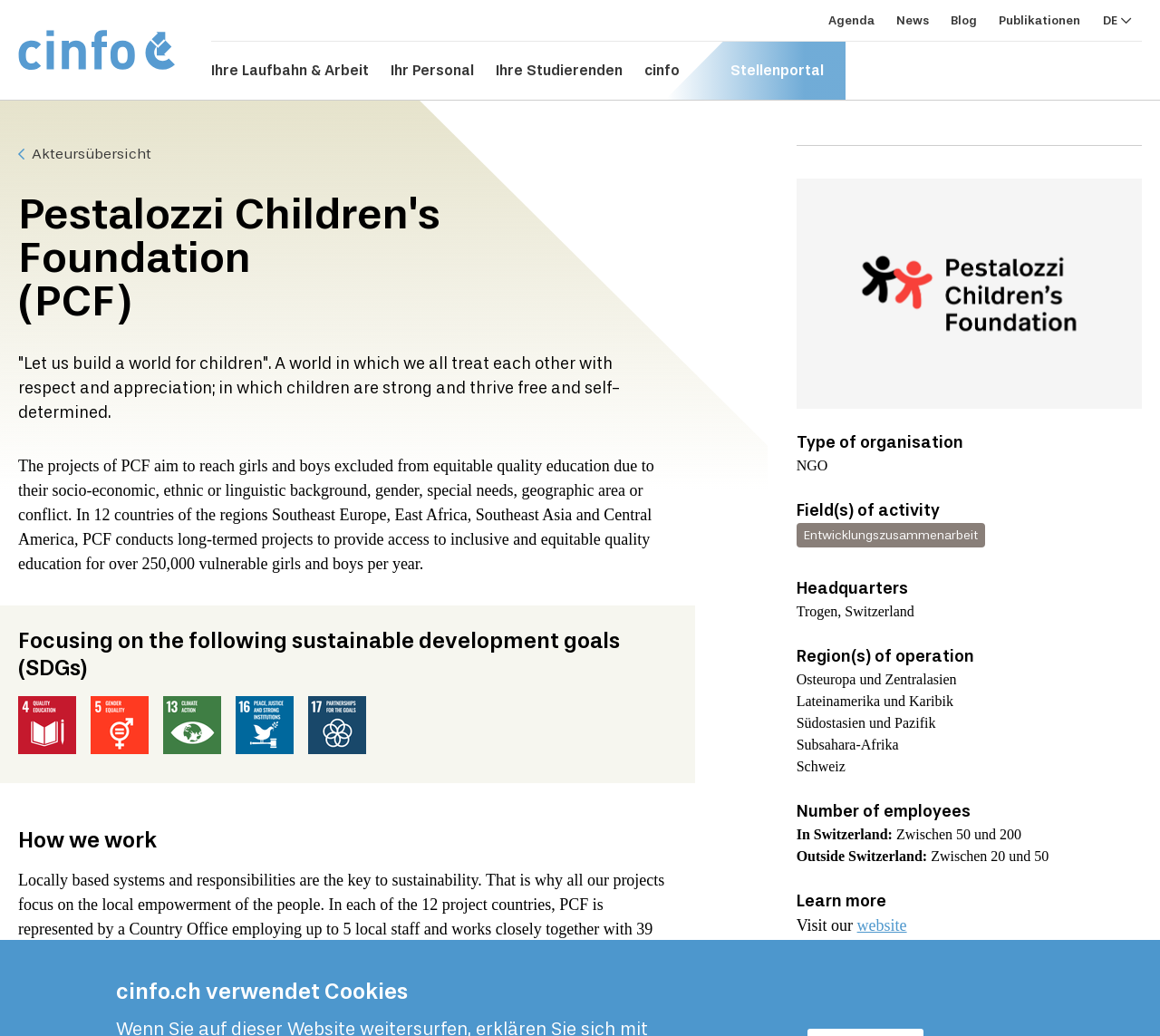Predict the bounding box of the UI element based on the description: "Ihre Laufbahn & Arbeit". The coordinates should be four float numbers between 0 and 1, formatted as [left, top, right, bottom].

[0.182, 0.04, 0.318, 0.096]